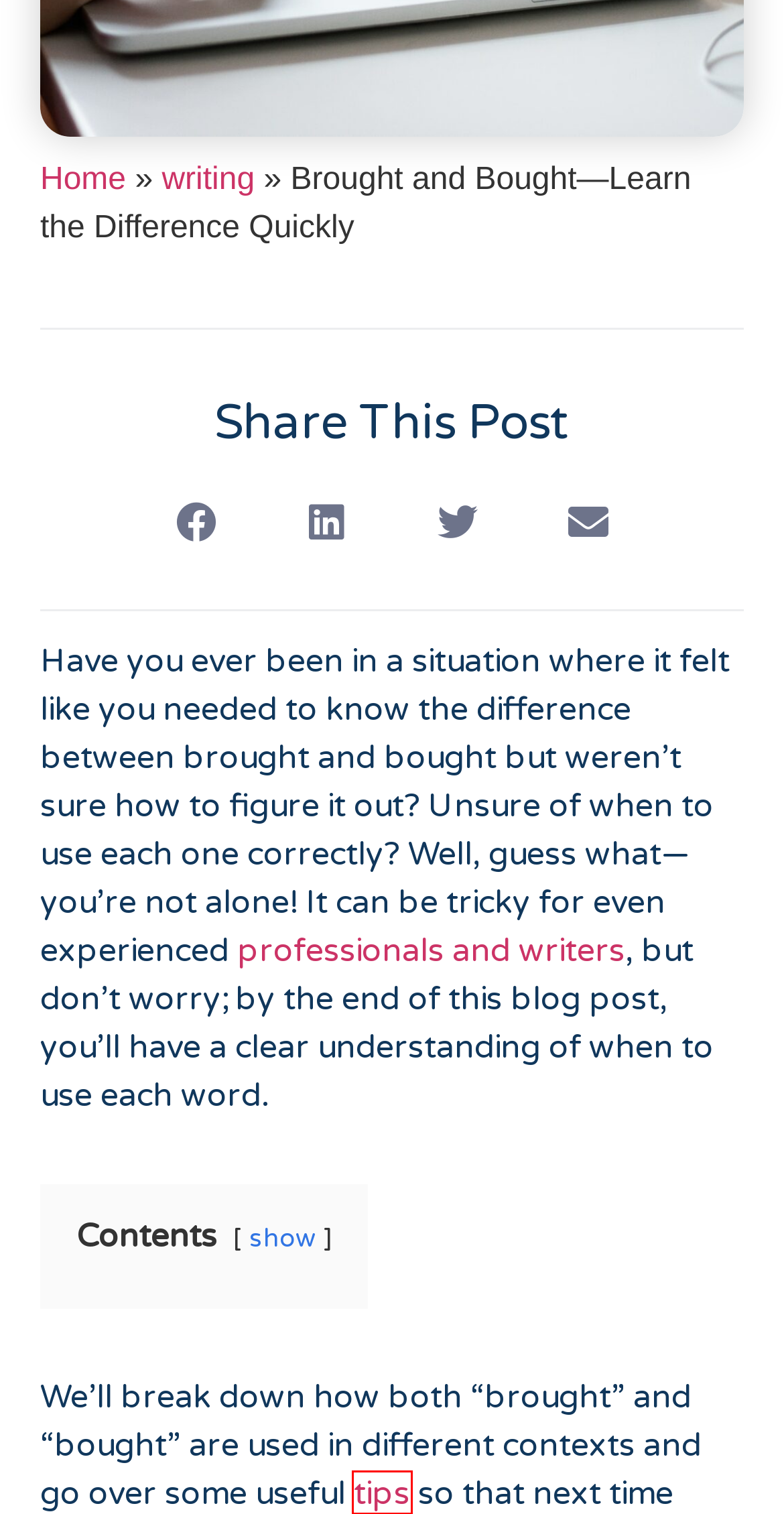Provided is a screenshot of a webpage with a red bounding box around an element. Select the most accurate webpage description for the page that appears after clicking the highlighted element. Here are the candidates:
A. Writing Archives » Ranking Articles
B. Professional Writing Services - What We Provide » Ranking Articles
C. Writing Agency: The Benefits Of Hiring A Professional Writer » Ranking Articles
D. How To Improve Writing Skills In 5 Easy Steps » Ranking Articles
E. When Should We Use The Past Continuous Tense? » Ranking Articles
F. Content Marketing Writer - What Traits To Look For » Ranking Articles
G. Use These Sentence Starter Tips To Strengthen Your Writing » Ranking Articles
H. Content Writing Tips - Everything You Need To Know » Ranking Articles

H